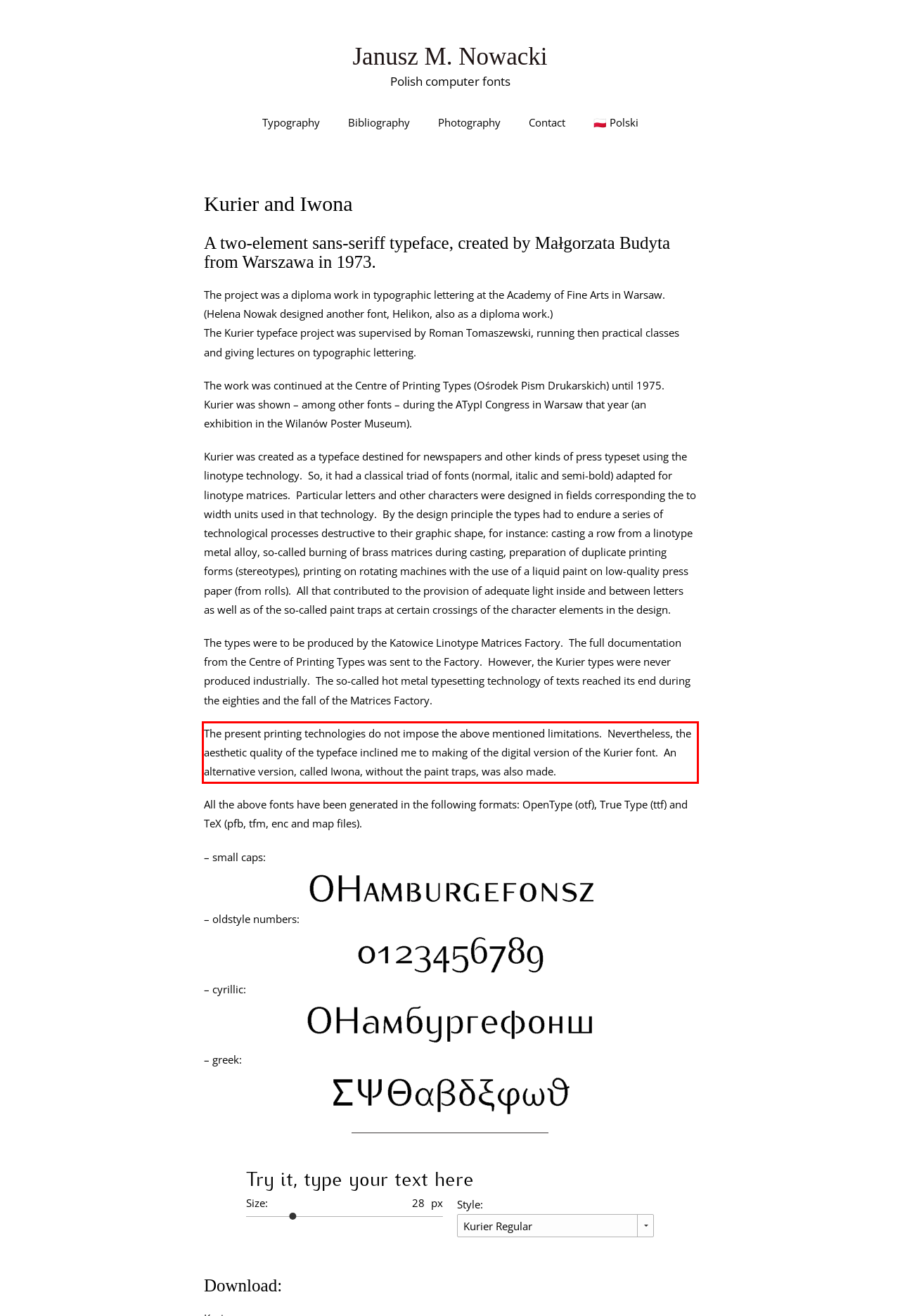Given a screenshot of a webpage containing a red rectangle bounding box, extract and provide the text content found within the red bounding box.

The present printing technologies do not impose the above mentioned limitations. Nevertheless, the aesthetic quality of the typeface inclined me to making of the digital version of the Kurier font. An alternative version, called Iwona, without the paint traps, was also made.